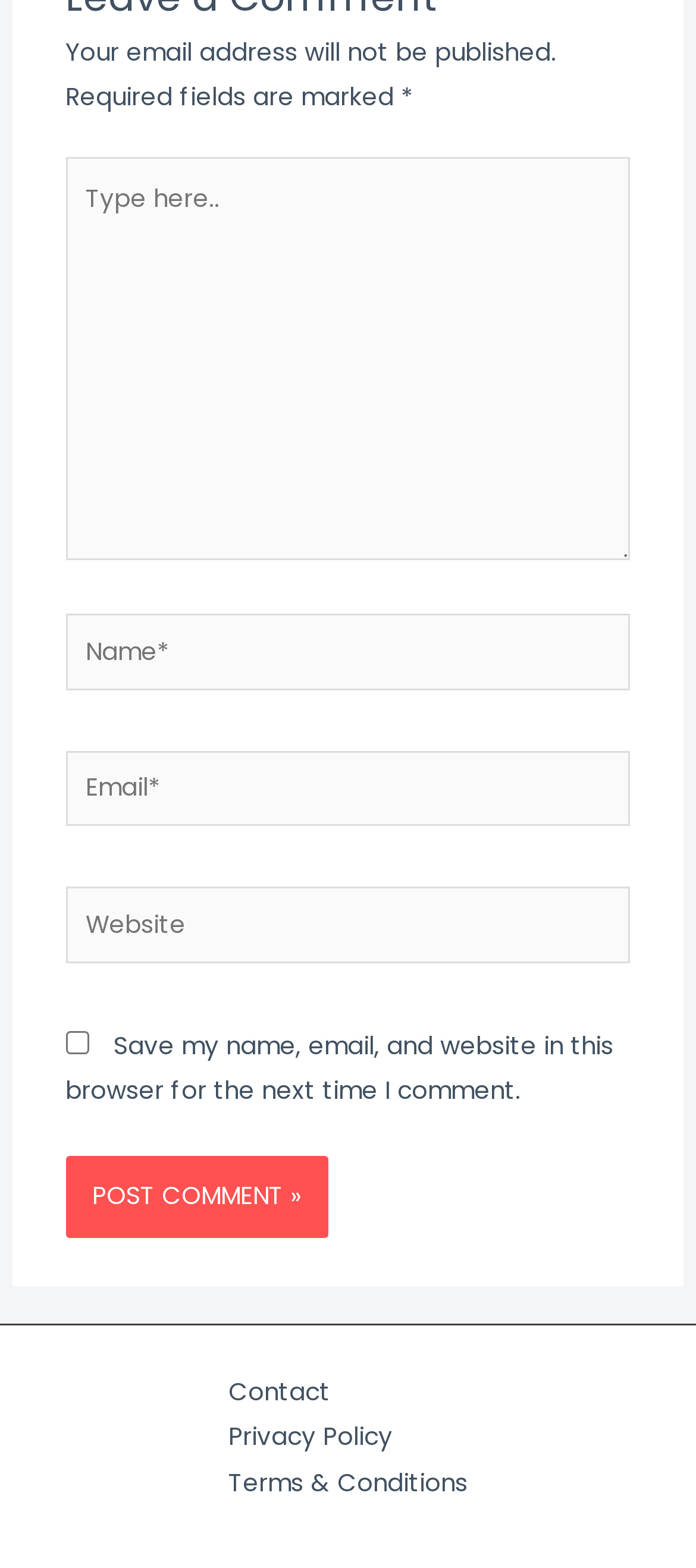Answer the question with a single word or phrase: 
How many links are there in the site navigation?

3